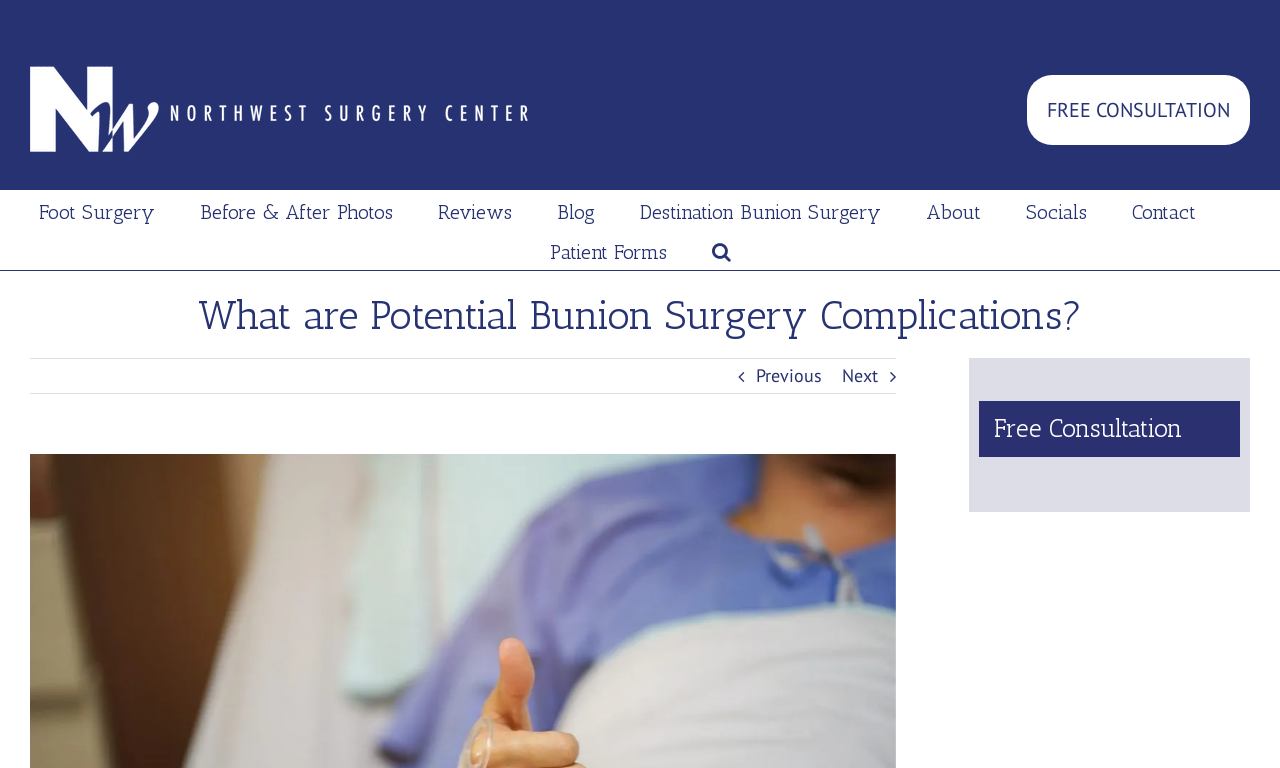How many navigation links are available?
Give a single word or phrase as your answer by examining the image.

11